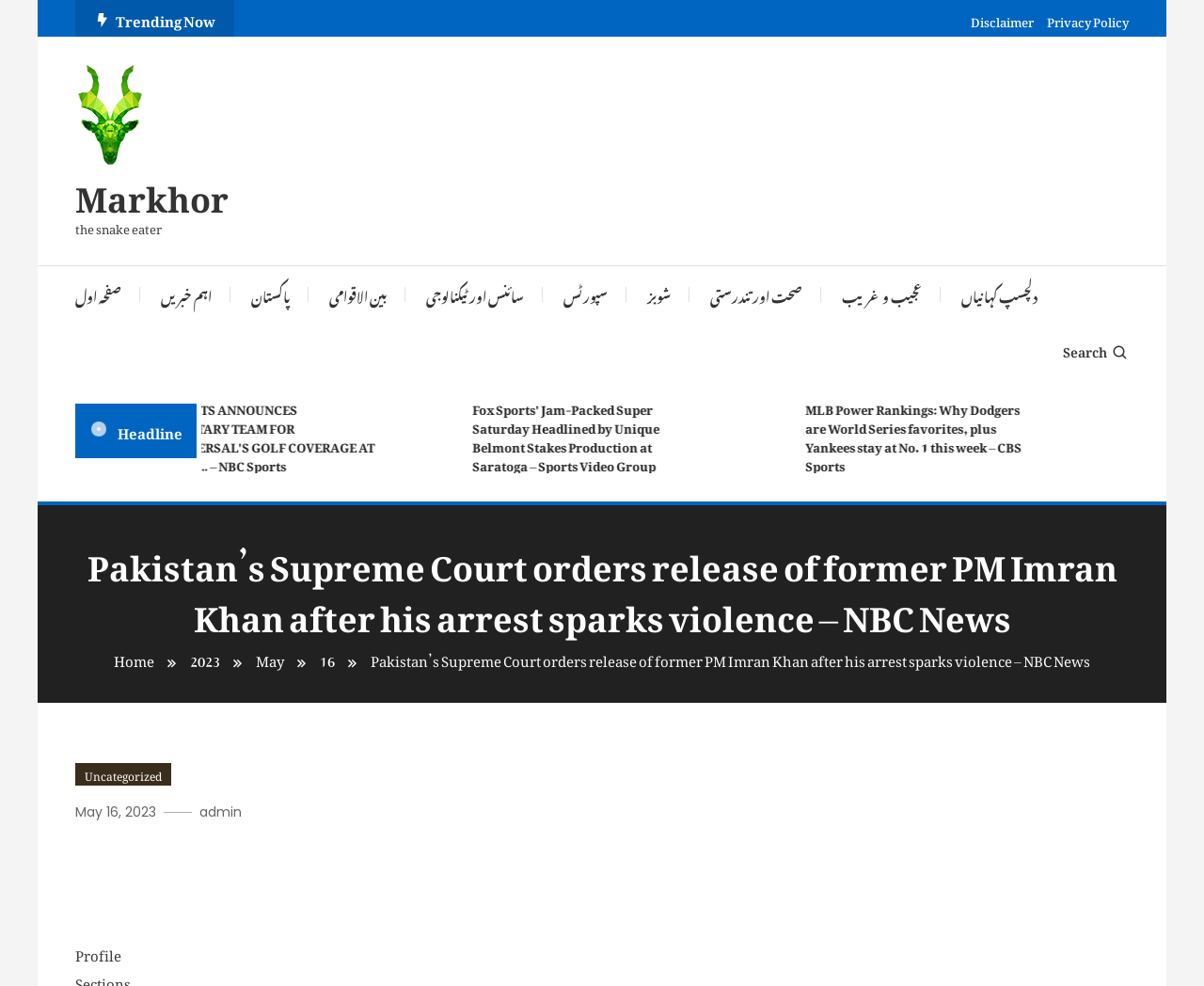Determine the bounding box coordinates of the clickable element to achieve the following action: 'Read the disclaimer'. Provide the coordinates as four float values between 0 and 1, formatted as [left, top, right, bottom].

[0.806, 0.009, 0.859, 0.031]